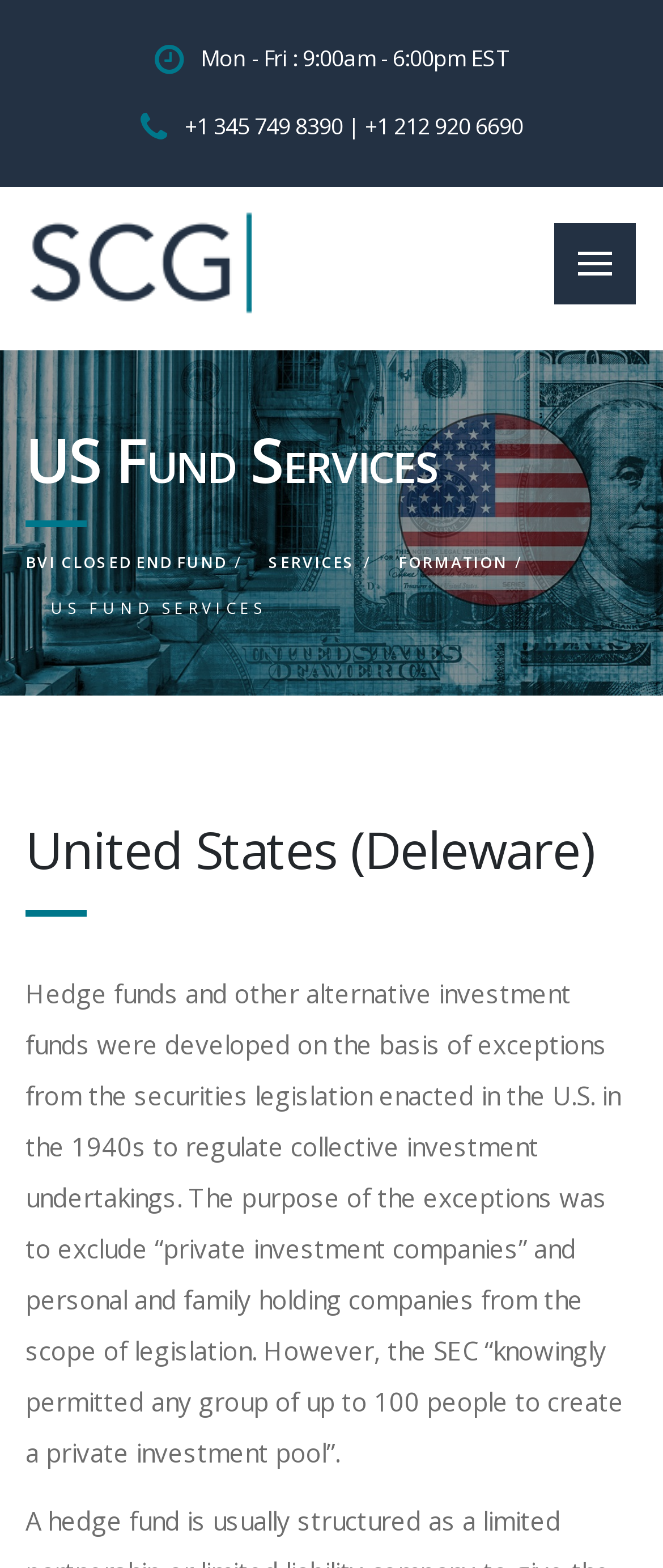Give a one-word or phrase response to the following question: What is the phone number?

+1 345 749 8390 | +1 212 920 6690